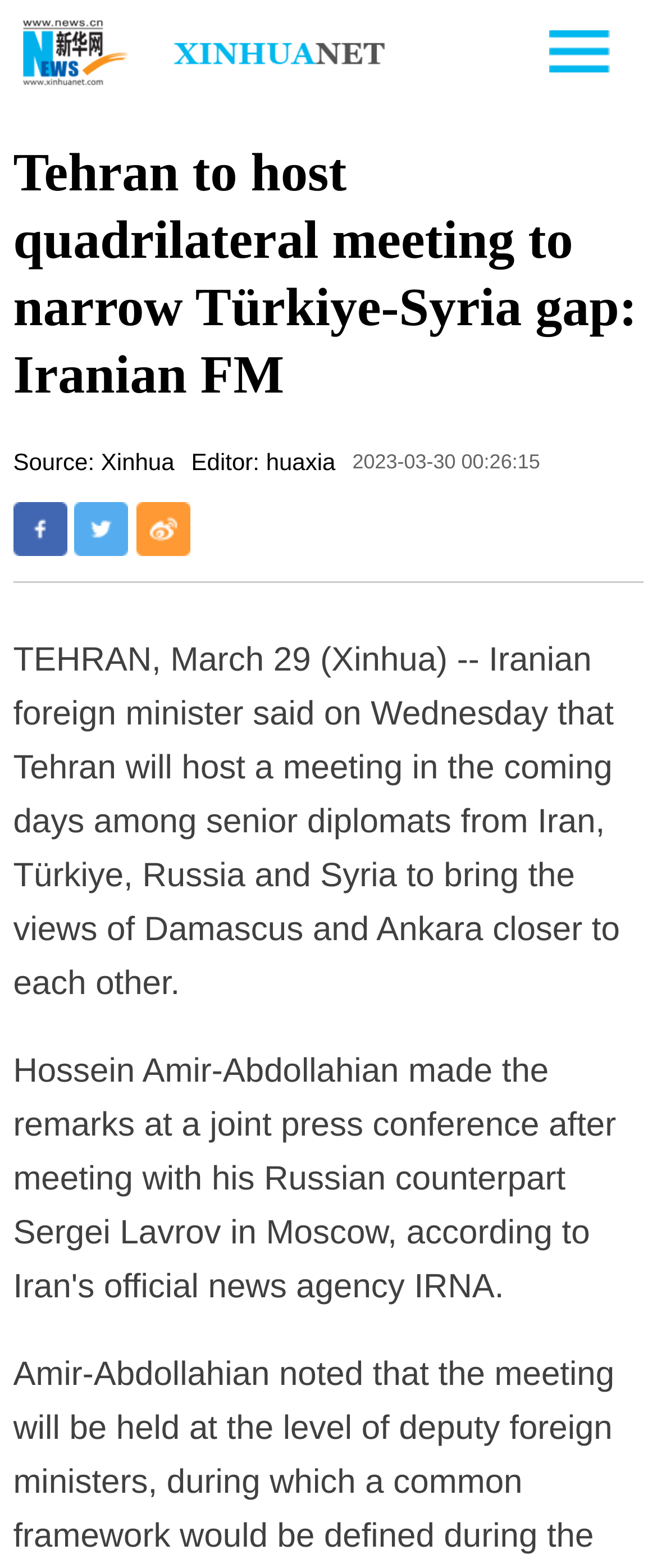Who is the author of the article?
Using the information from the image, give a concise answer in one word or a short phrase.

huaxia